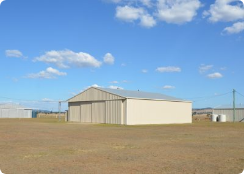What type of landscape surrounds the hangar?
Can you provide an in-depth and detailed response to the question?

The image showcases a spacious hangar located at the Watts Bridge Memorial Airfield, surrounded by a grassy expanse typical of rural Australian airfields, providing ample space for operations and activities.